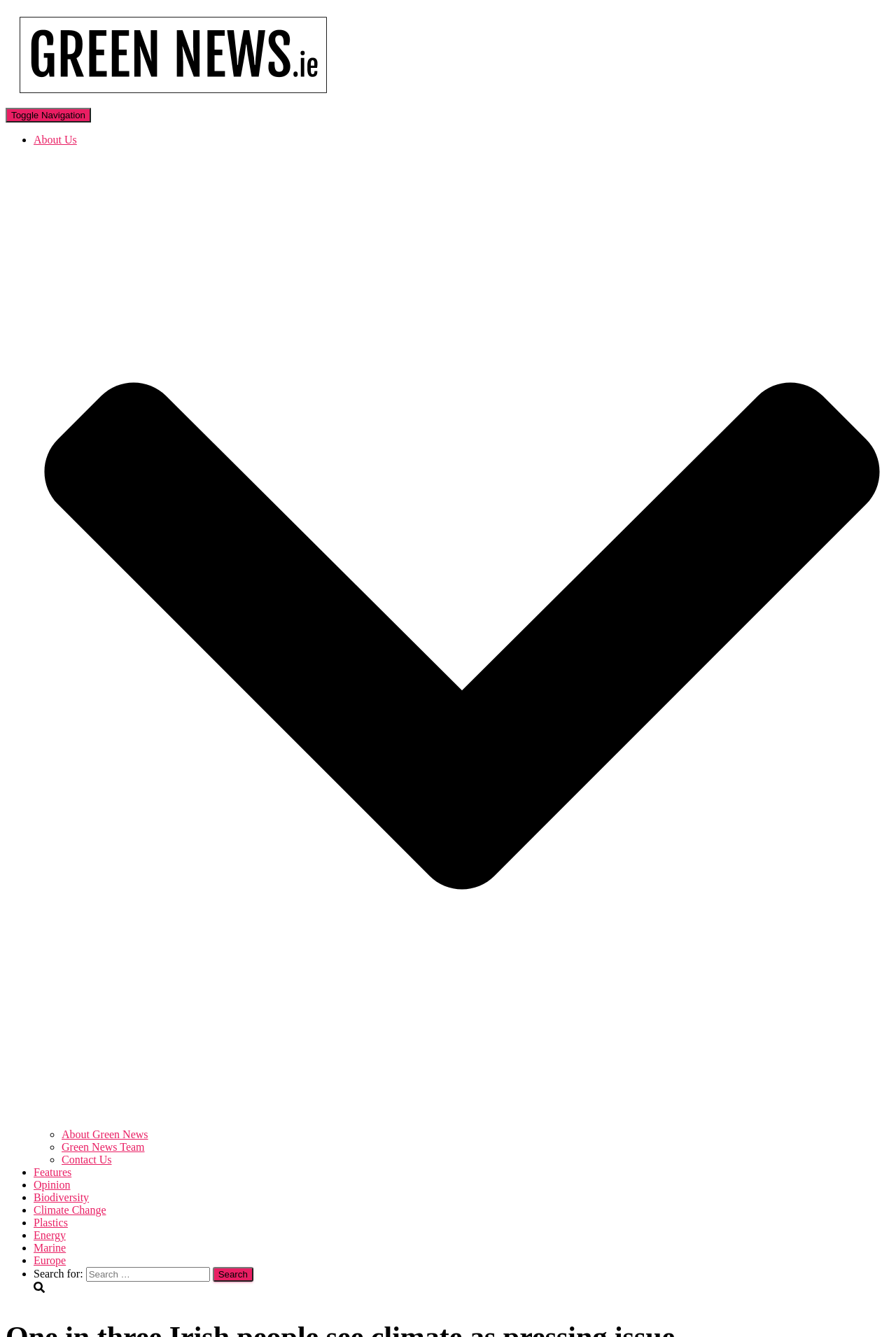Produce a meticulous description of the webpage.

The webpage appears to be a news website focused on environmental issues, particularly climate change. At the top left corner, there is a link to "Green News Ireland" accompanied by an image with the same name. Next to it, there is a "Toggle Navigation" button. 

Below the top navigation bar, there is a vertical menu with several links, including "About Us", "Features", "Opinion", "Biodiversity", "Climate Change", "Plastics", "Energy", "Marine", and "Europe". Each link is preceded by a bullet point. 

On the right side of the page, there is a search bar with a label "Search for:" and a search button. 

The main content of the page is not explicitly described in the accessibility tree, but the meta description suggests that it may be an article about a research study by the Environmental Protection Agency (EPA) on Irish adults' perceptions of climate change as the most pressing environmental issue.